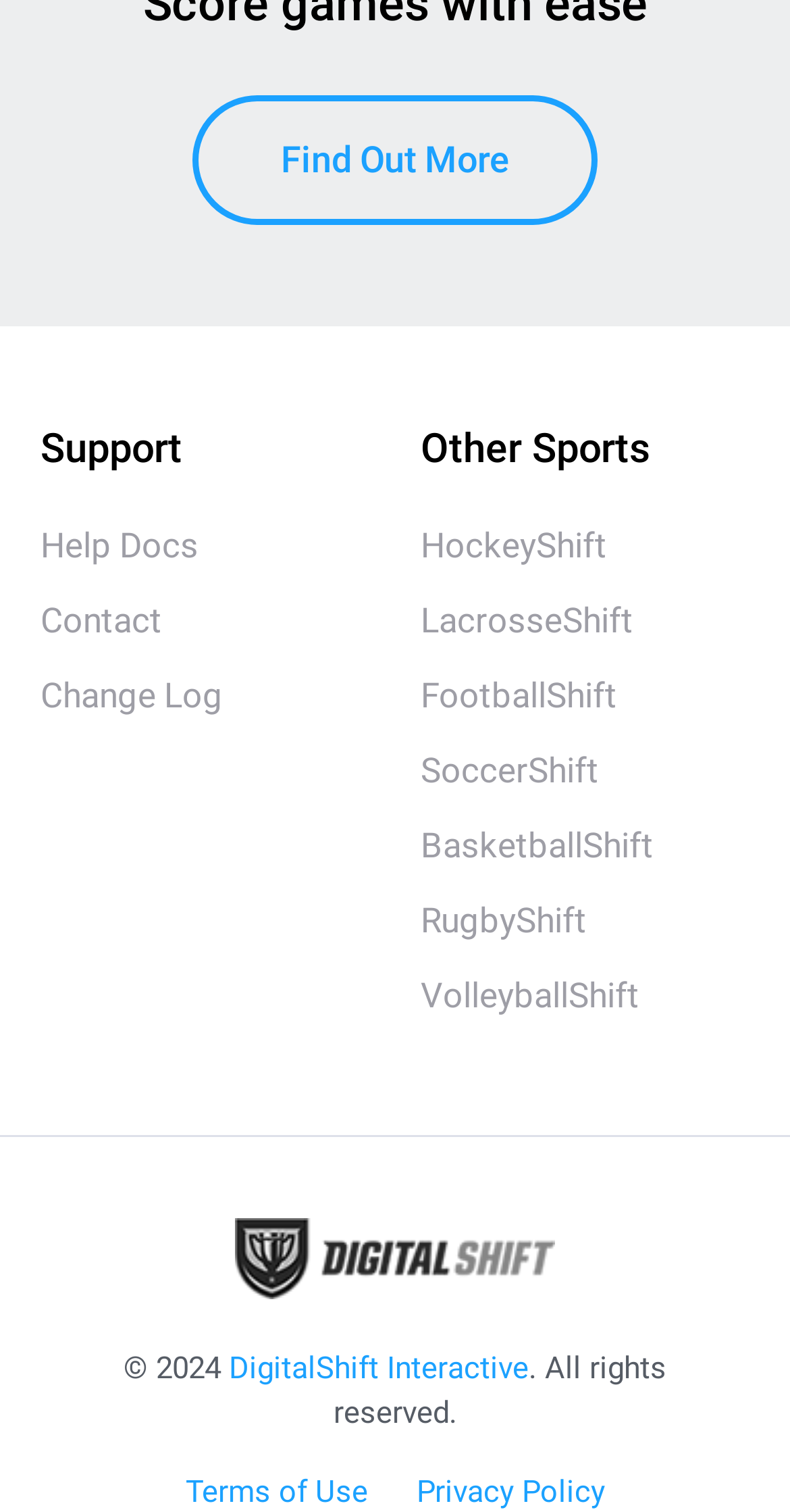Can you provide the bounding box coordinates for the element that should be clicked to implement the instruction: "Visit HockeyShift"?

[0.532, 0.336, 0.768, 0.386]